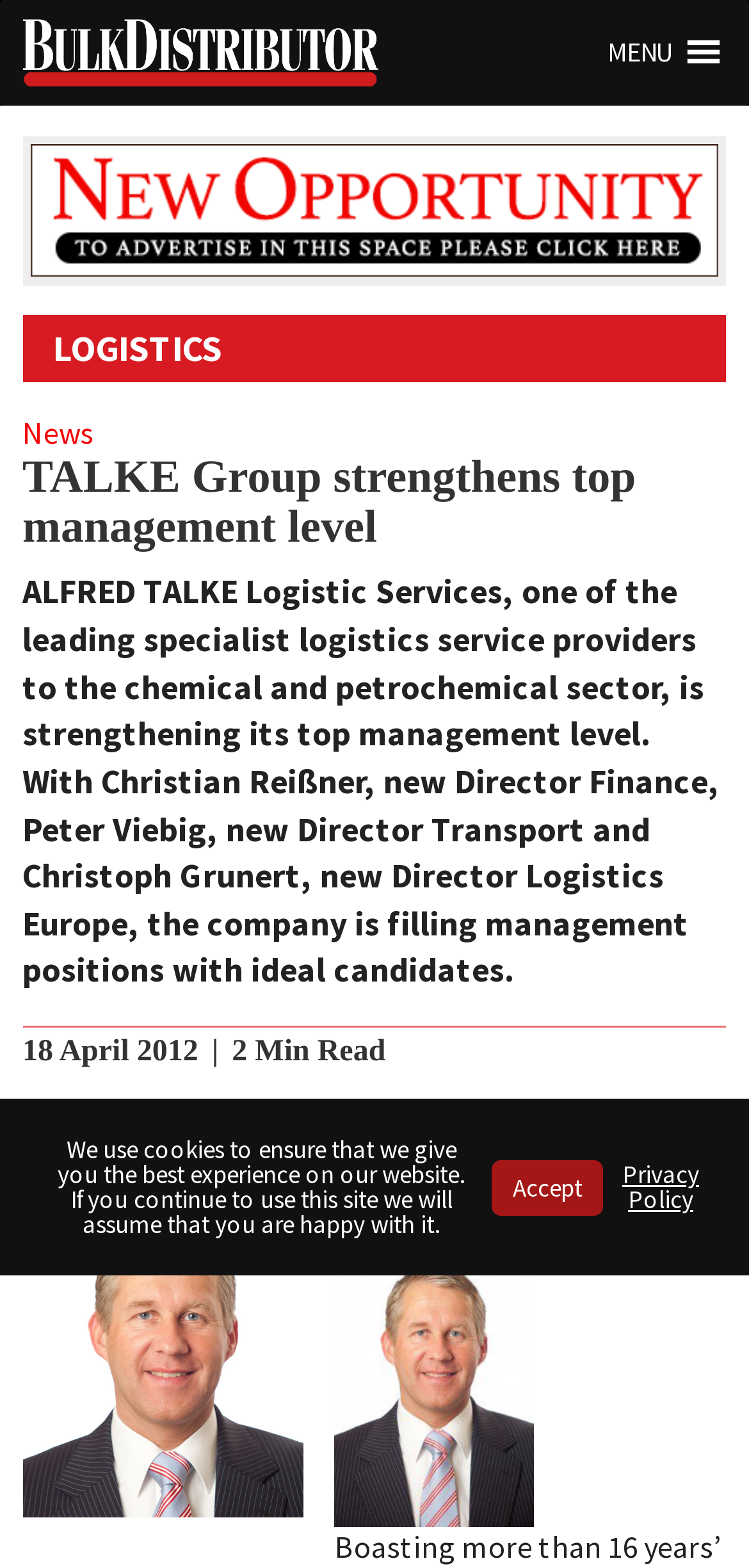What is the role of Christian Reißner?
Please give a detailed and elaborate answer to the question.

According to the webpage content, Christian Reißner is the new Director Finance, as mentioned in the paragraph starting with 'ALFRED TALKE Logistic Services'.